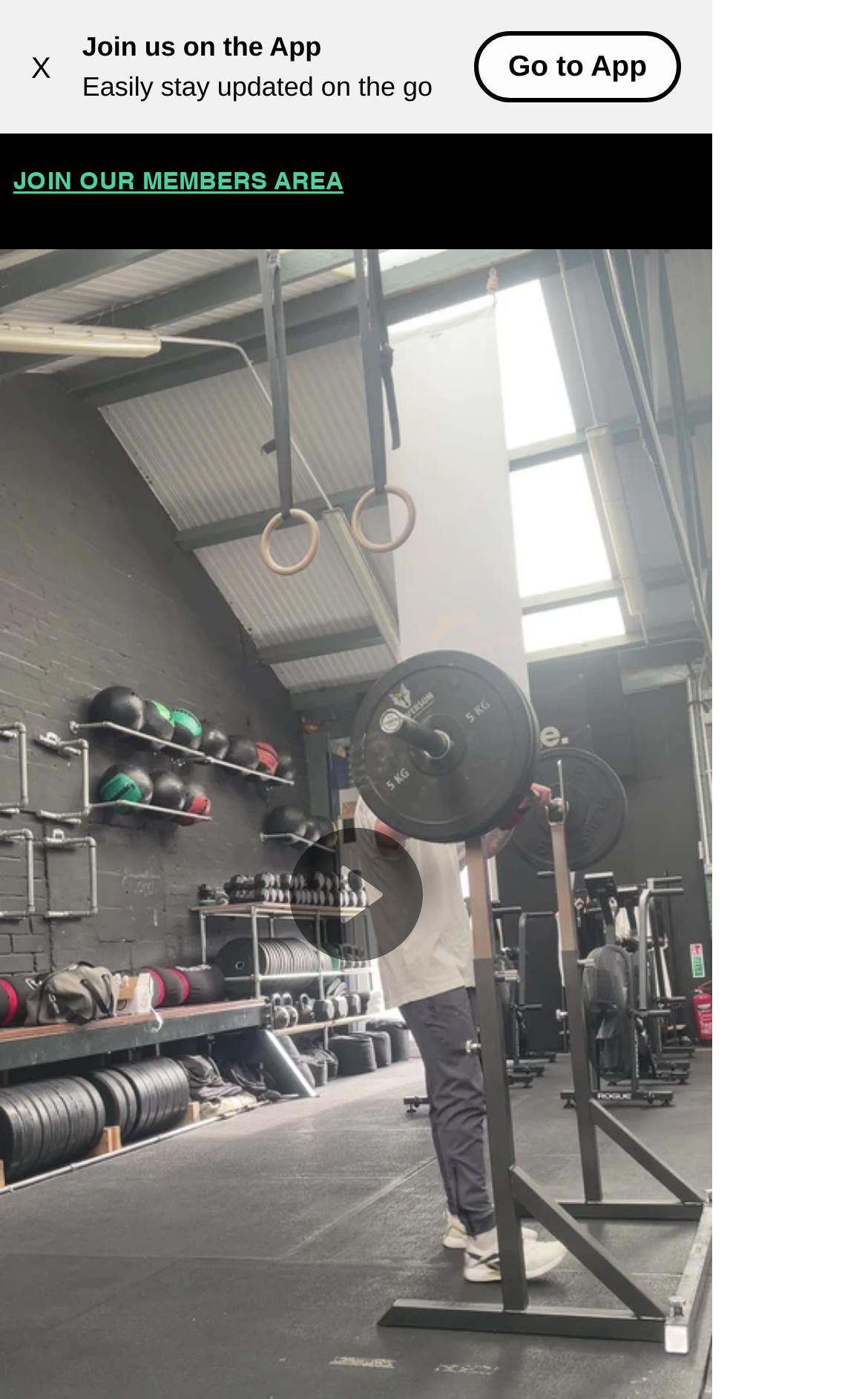Please identify the primary heading on the webpage and return its text.

PUSH JERK / POWER JERK